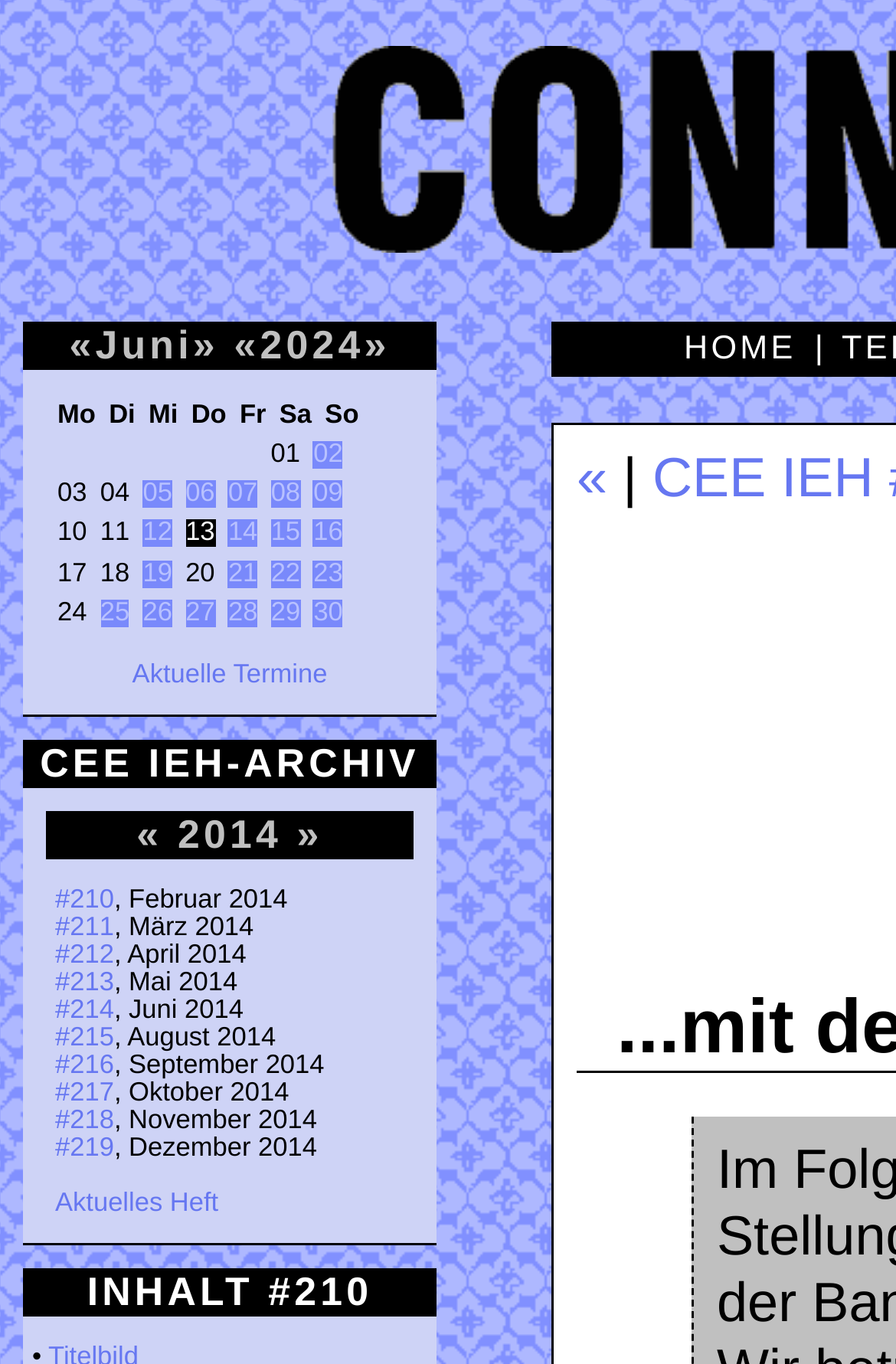Using the provided element description: "Aktuelle Termine", identify the bounding box coordinates. The coordinates should be four floats between 0 and 1 in the order [left, top, right, bottom].

[0.148, 0.484, 0.365, 0.505]